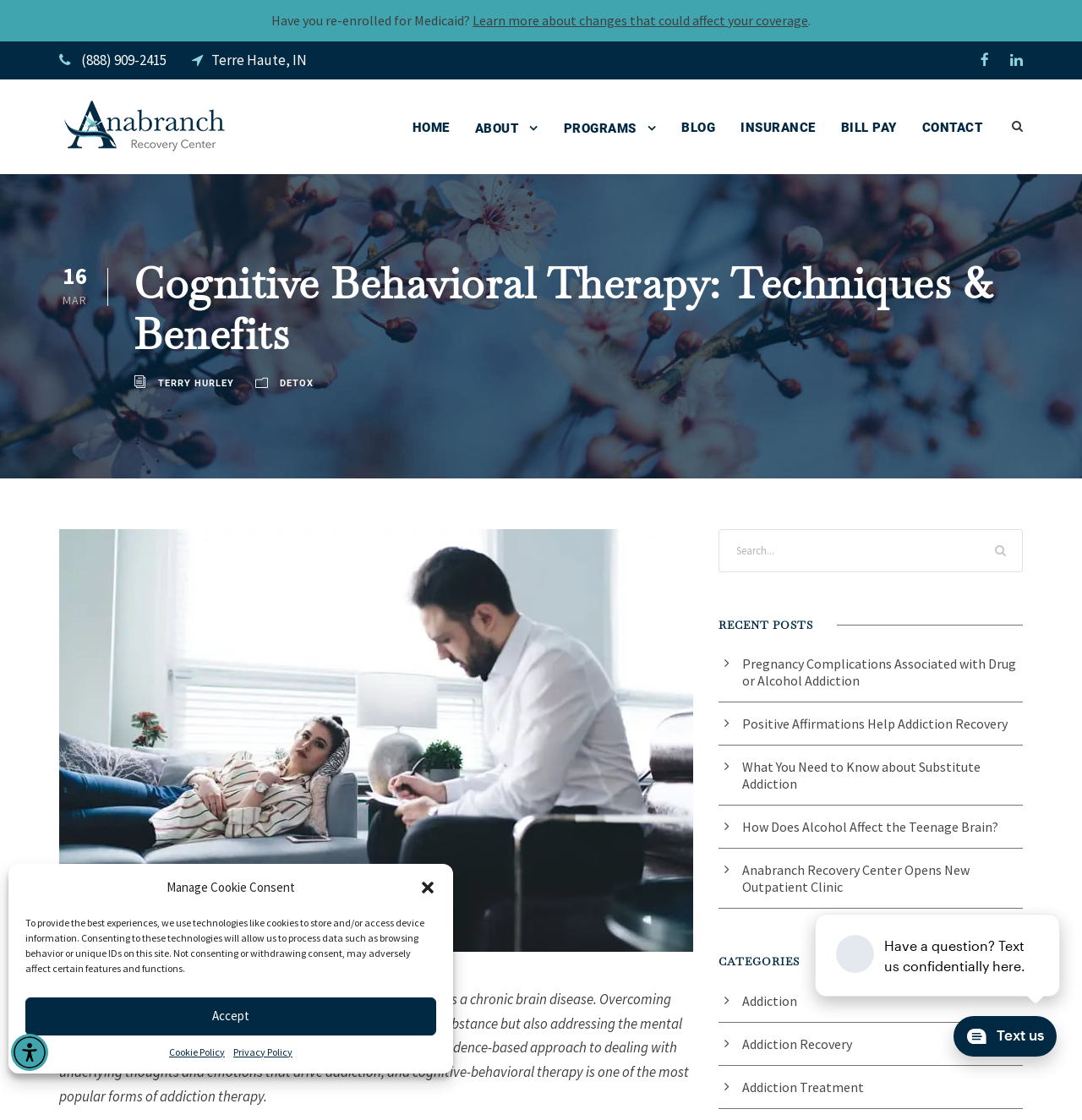Predict the bounding box coordinates of the UI element that matches this description: "Positive Affirmations Help Addiction Recovery". The coordinates should be in the format [left, top, right, bottom] with each value between 0 and 1.

[0.686, 0.639, 0.931, 0.654]